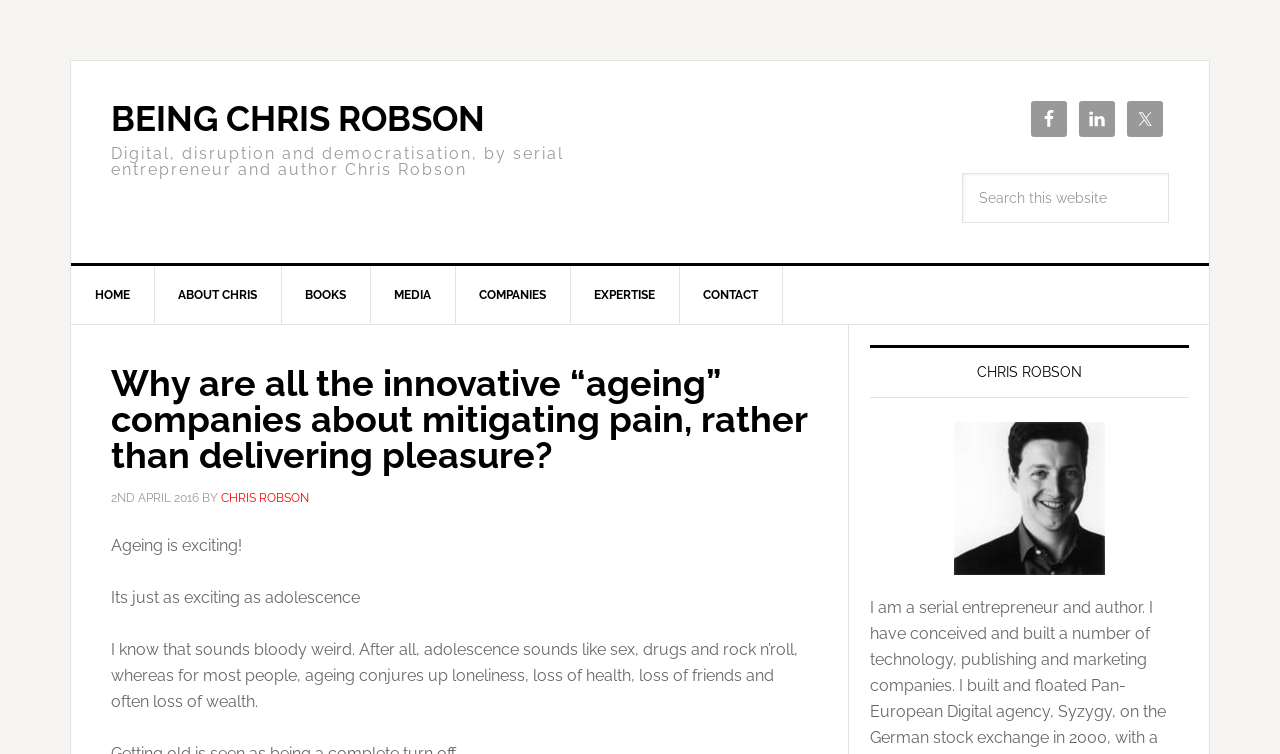How many navigation links are available?
Please answer the question with a detailed and comprehensive explanation.

There are six navigation links available on the webpage, which are HOME, ABOUT CHRIS, BOOKS, MEDIA, COMPANIES, and CONTACT. These links can be found in the navigation menu on the top left corner of the webpage.